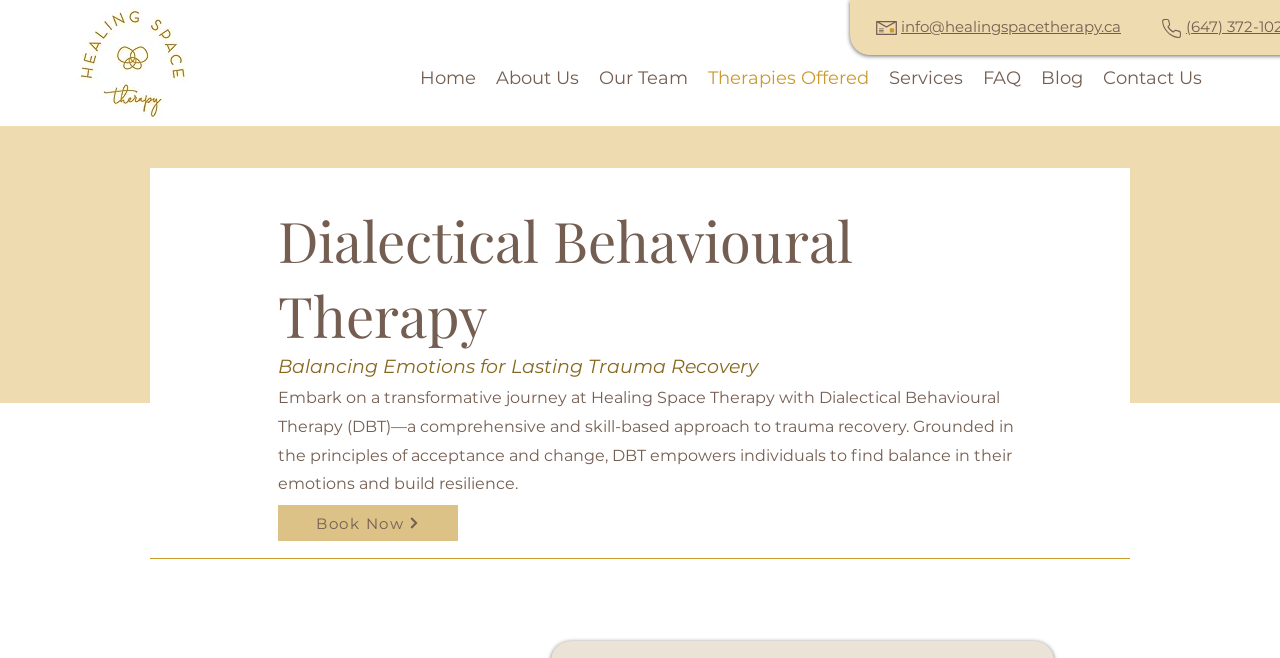Please reply to the following question using a single word or phrase: 
What is the logo of this website?

HST_Primary Logo_Bold.jpg